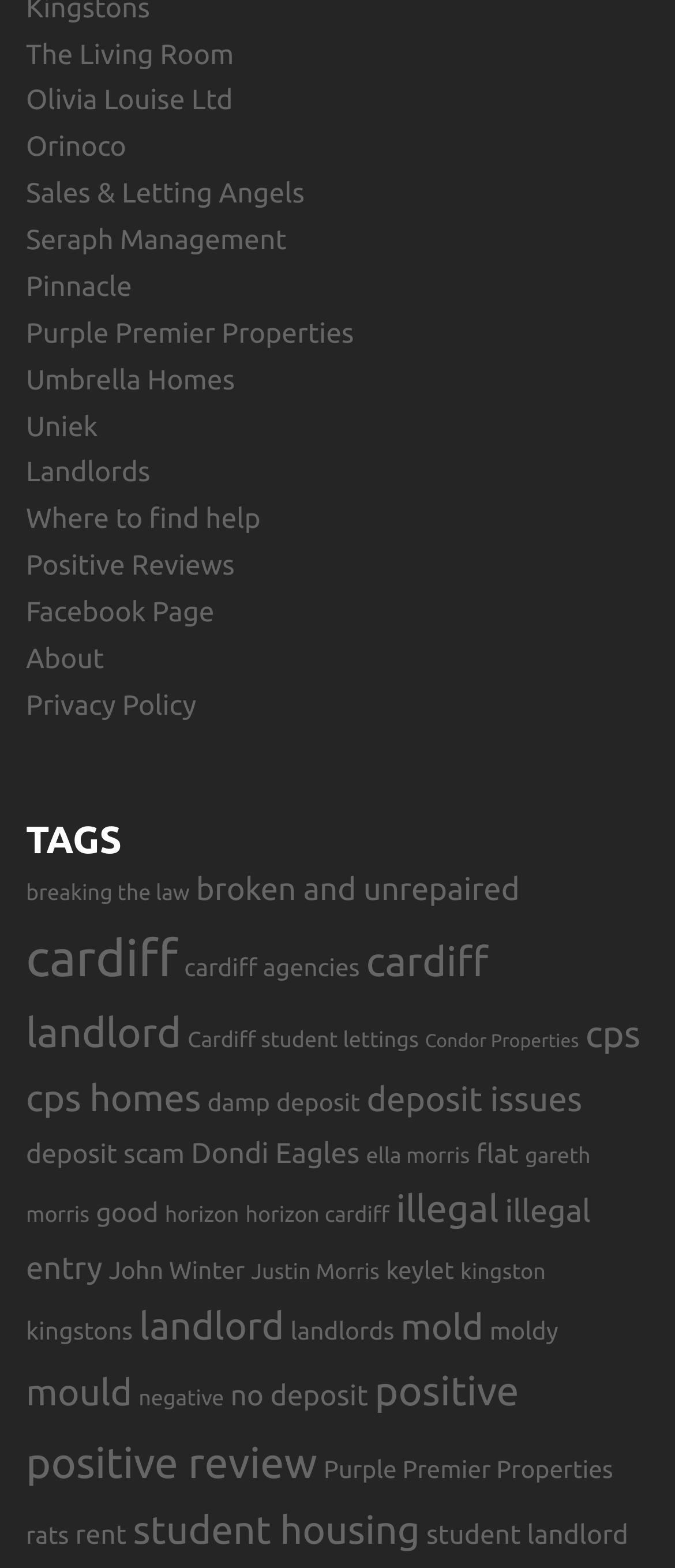Identify the bounding box coordinates of the clickable region required to complete the instruction: "Visit 'Positive Reviews' page". The coordinates should be given as four float numbers within the range of 0 and 1, i.e., [left, top, right, bottom].

[0.038, 0.351, 0.348, 0.371]